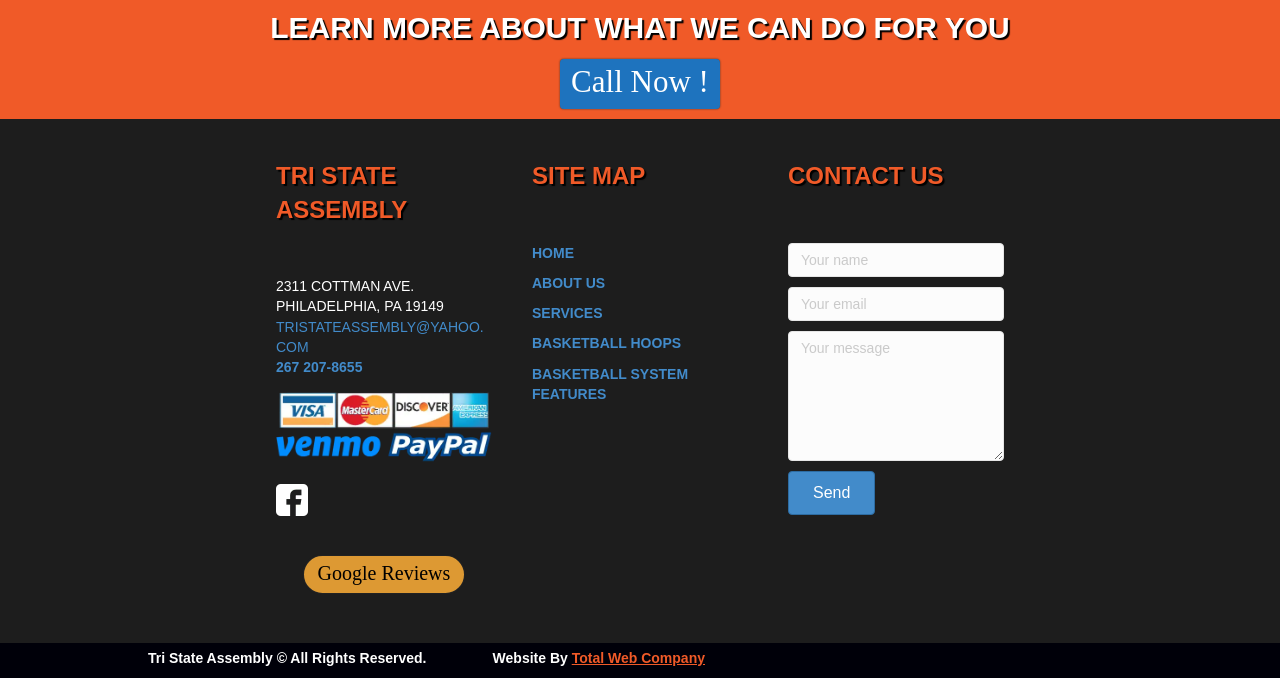Determine the bounding box coordinates in the format (top-left x, top-left y, bottom-right x, bottom-right y). Ensure all values are floating point numbers between 0 and 1. Identify the bounding box of the UI element described by: Google Reviews

[0.237, 0.82, 0.362, 0.874]